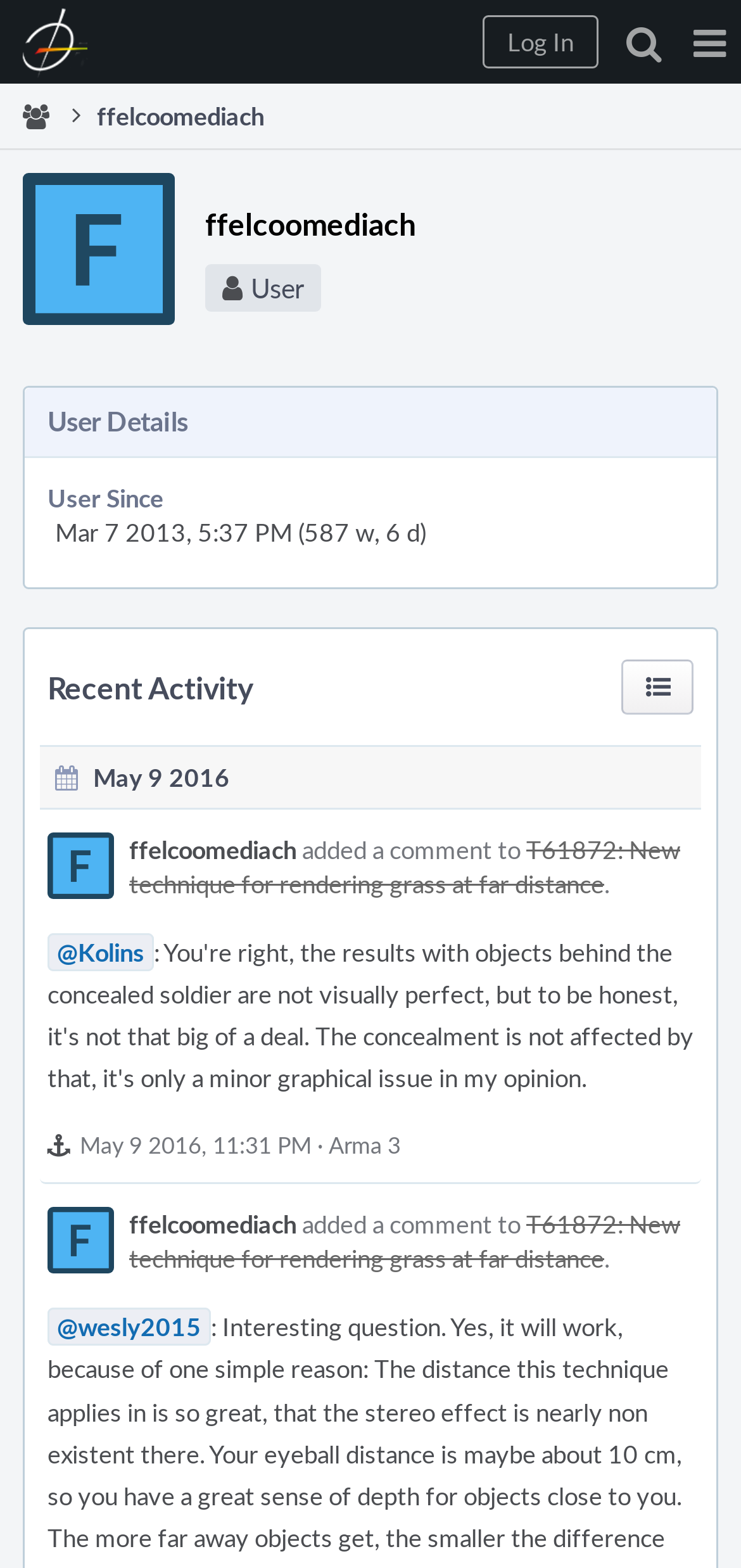Please specify the bounding box coordinates of the clickable section necessary to execute the following command: "View comment on T61872".

[0.174, 0.531, 0.918, 0.575]